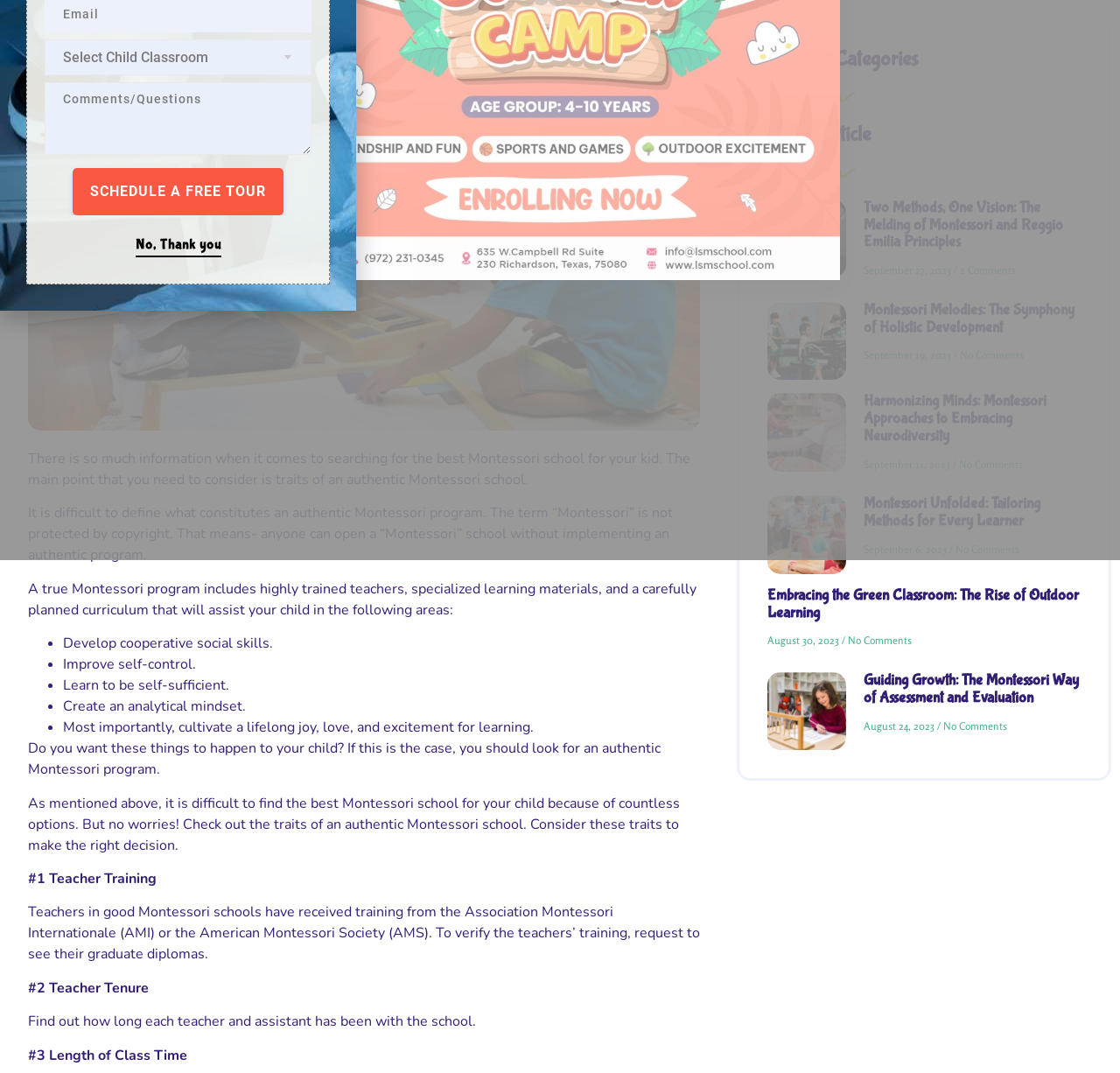Using the given description, provide the bounding box coordinates formatted as (top-left x, top-left y, bottom-right x, bottom-right y), with all values being floating point numbers between 0 and 1. Description: Gallery

None